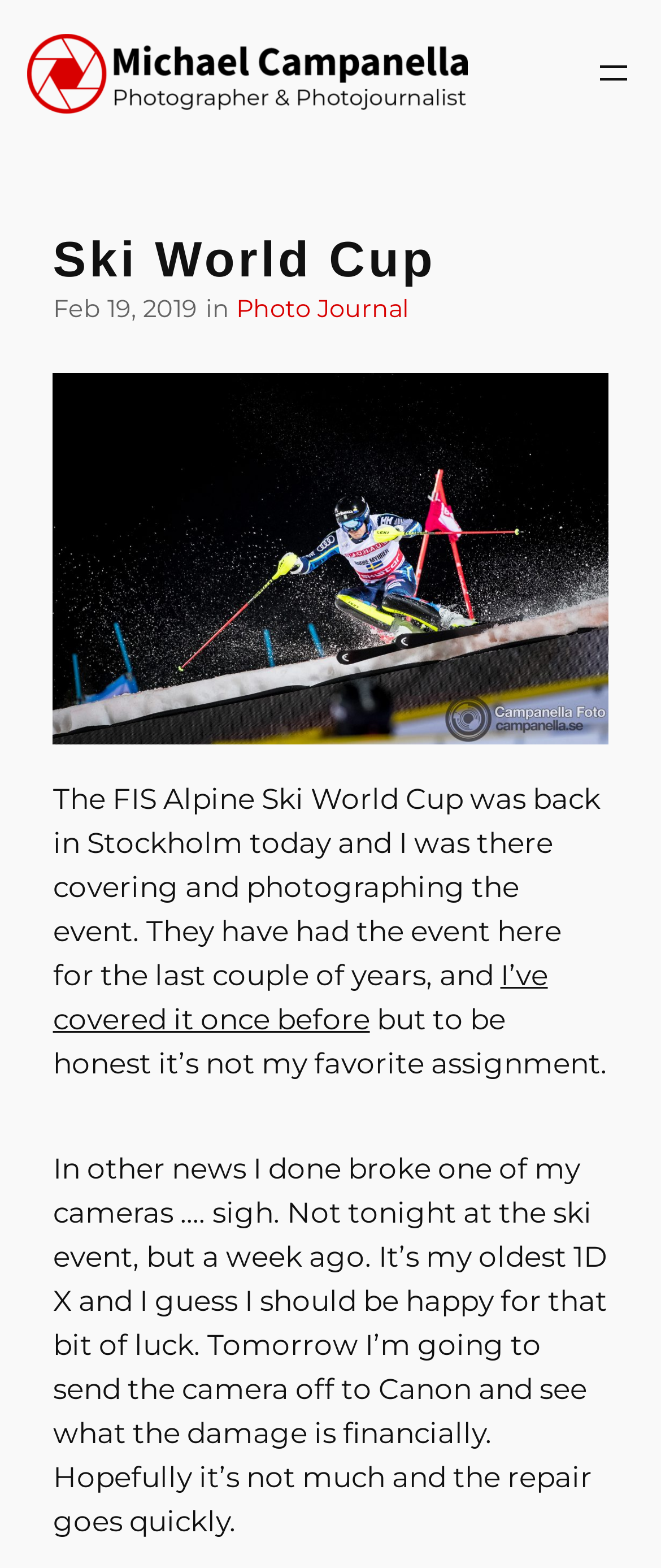Please examine the image and provide a detailed answer to the question: What happened to the photographer's camera?

The photographer mentions in the text that 'I done broke one of my cameras …. sigh', which suggests that the photographer's camera was damaged or broken.